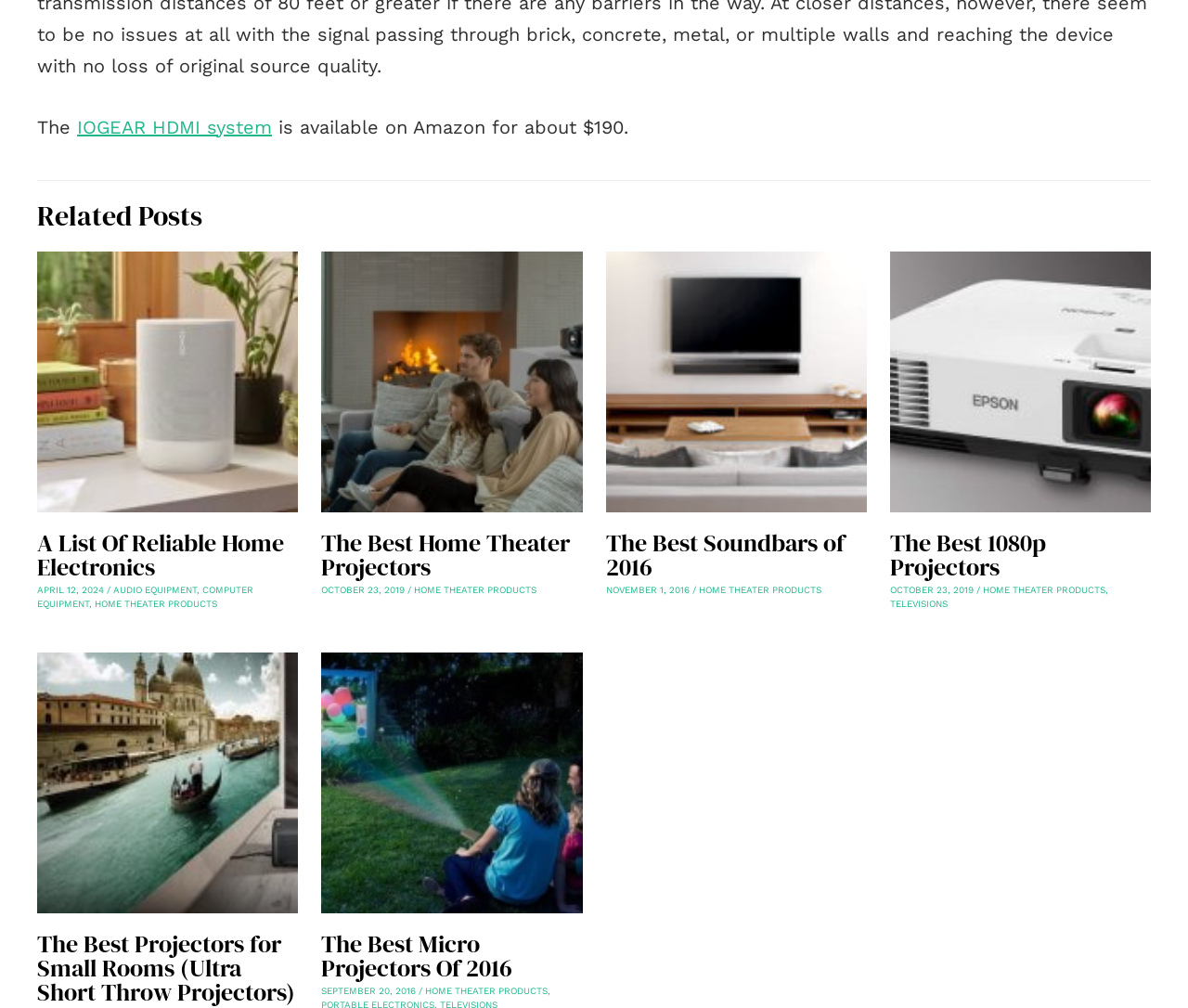What is the price of IOGEAR HDMI system on Amazon?
Based on the visual information, provide a detailed and comprehensive answer.

The answer can be found in the first line of the webpage, which states 'IOGEAR HDMI system is available on Amazon for about $190.'